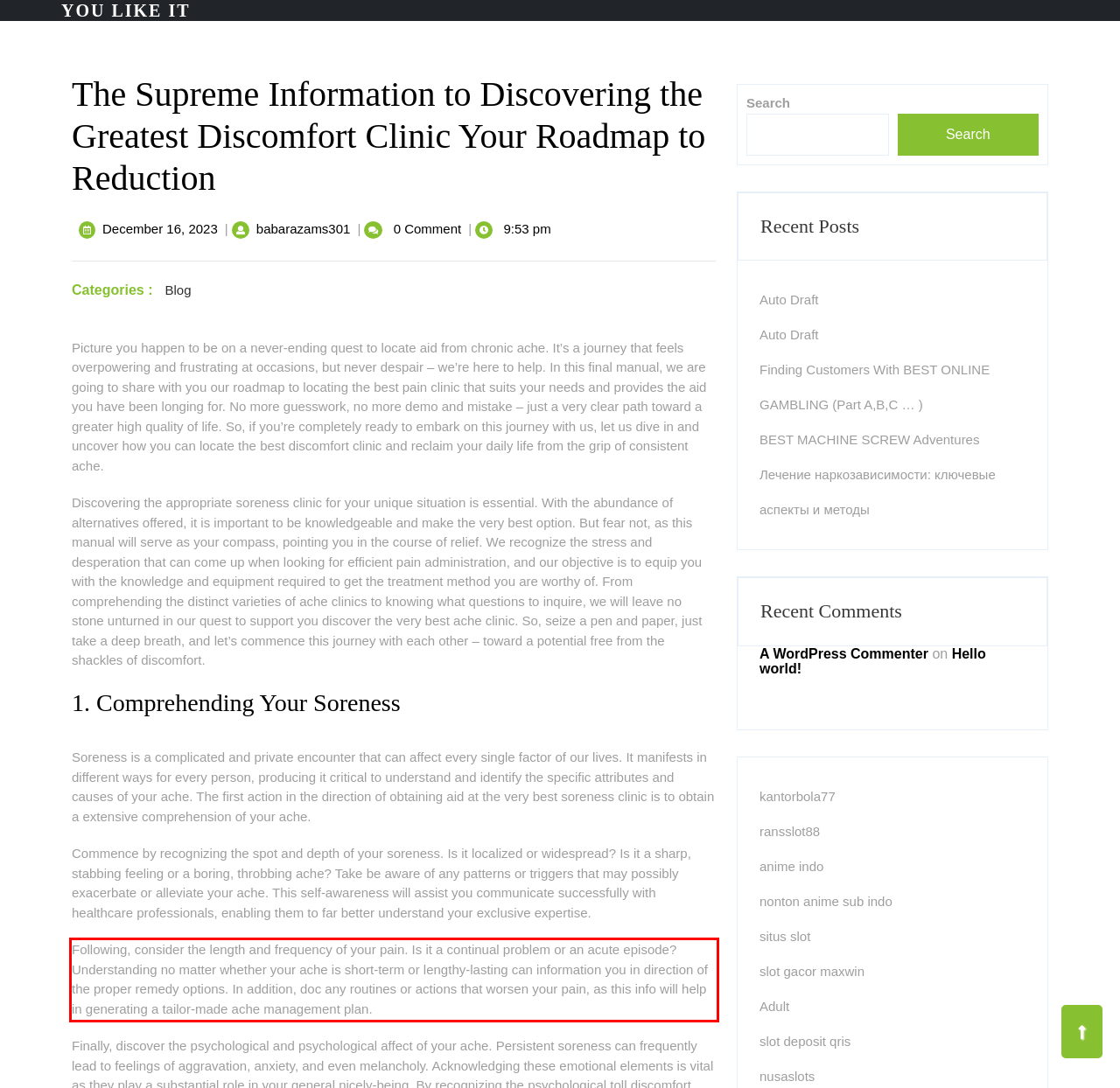Please analyze the provided webpage screenshot and perform OCR to extract the text content from the red rectangle bounding box.

Following, consider the length and frequency of your pain. Is it a continual problem or an acute episode? Understanding no matter whether your ache is short-term or lengthy-lasting can information you in direction of the proper remedy options. In addition, doc any routines or actions that worsen your pain, as this info will help in generating a tailor-made ache management plan.